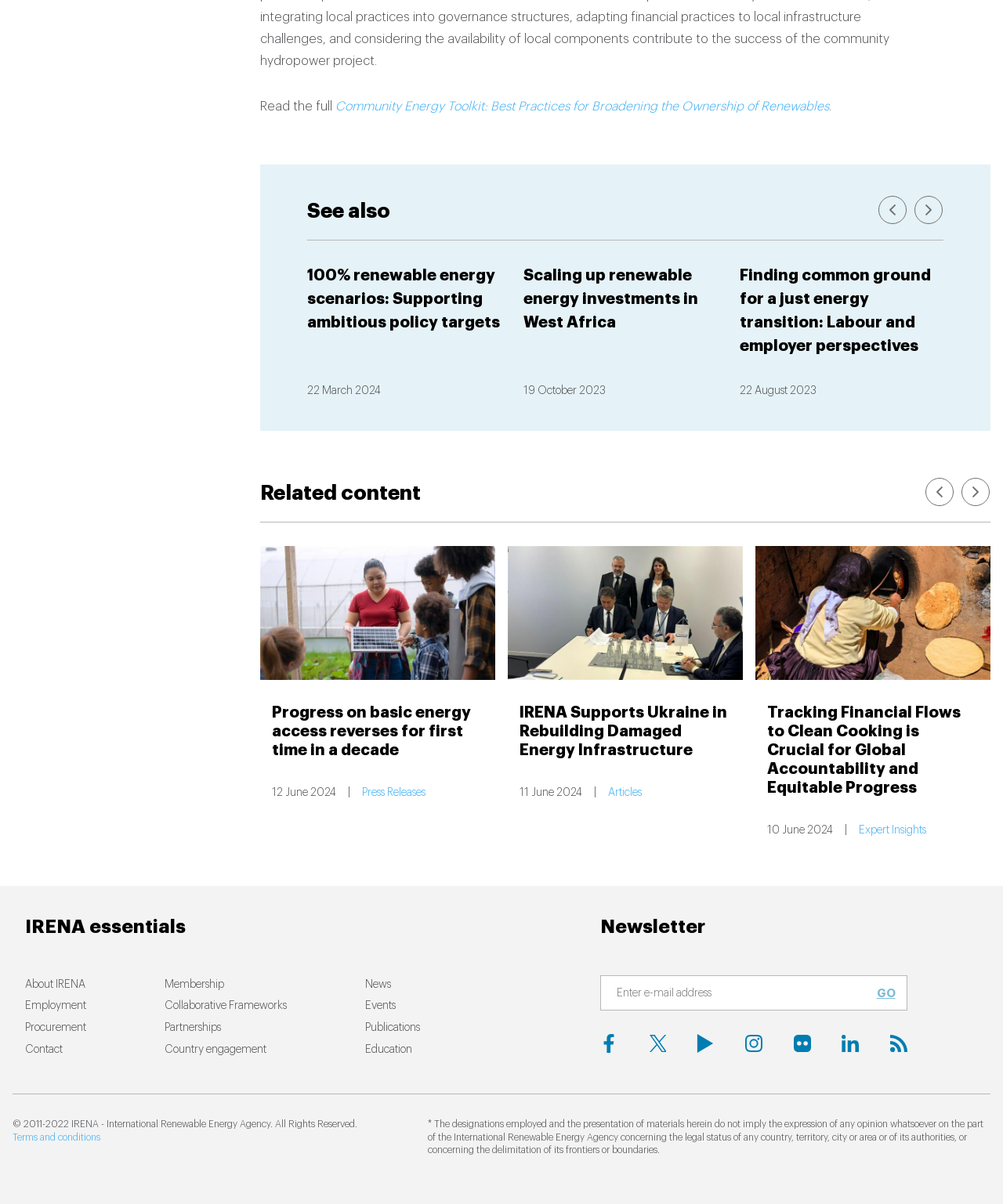Analyze the image and give a detailed response to the question:
How many social media links are there?

I counted the number of link elements with social media platform names, such as Facebook, Twitter, YouTube, Instagram, Flickr, and Linkedin, and found that there are 6 social media links.